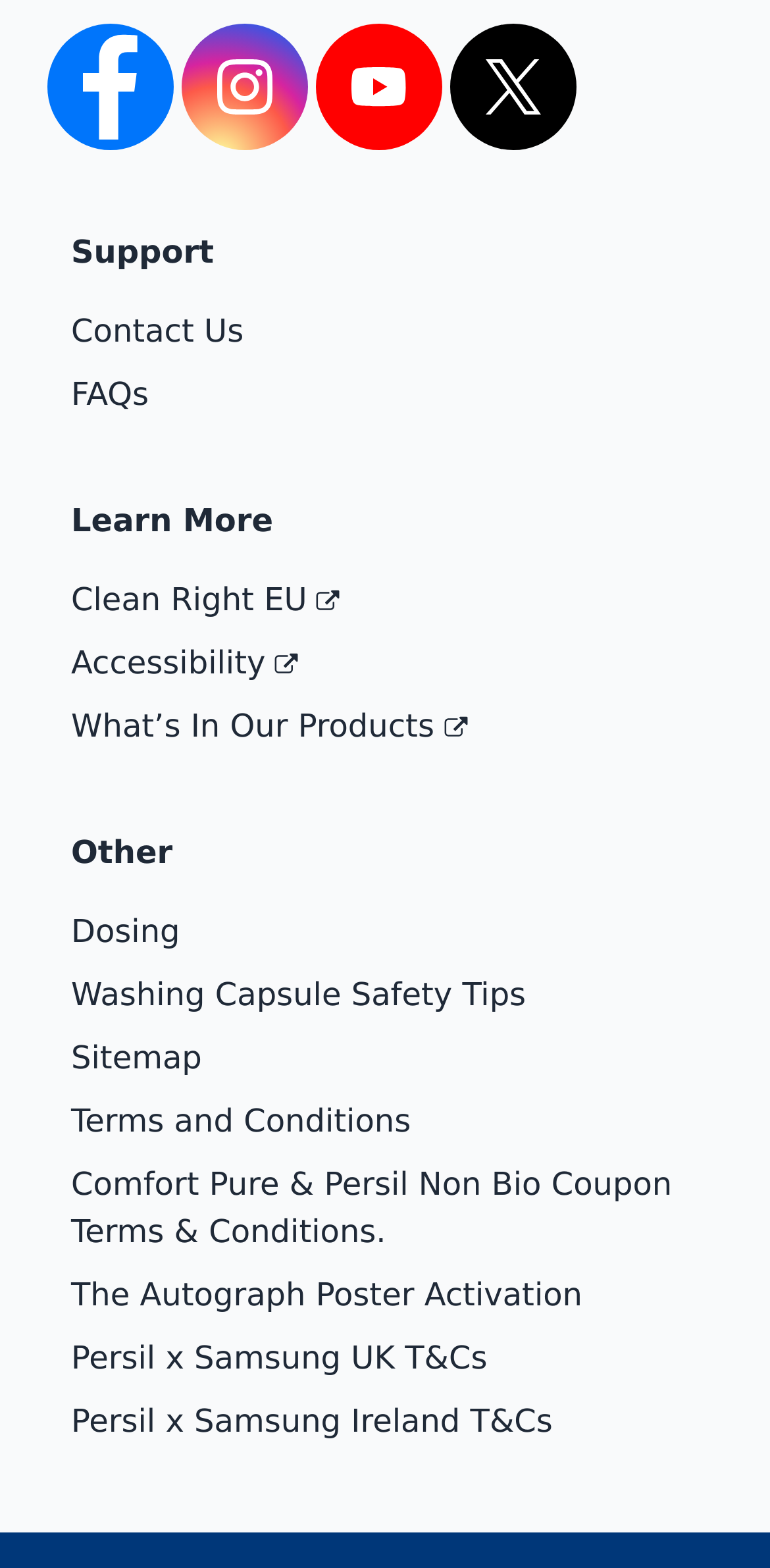Locate the bounding box coordinates of the clickable element to fulfill the following instruction: "Contact Us". Provide the coordinates as four float numbers between 0 and 1 in the format [left, top, right, bottom].

[0.092, 0.199, 0.316, 0.223]